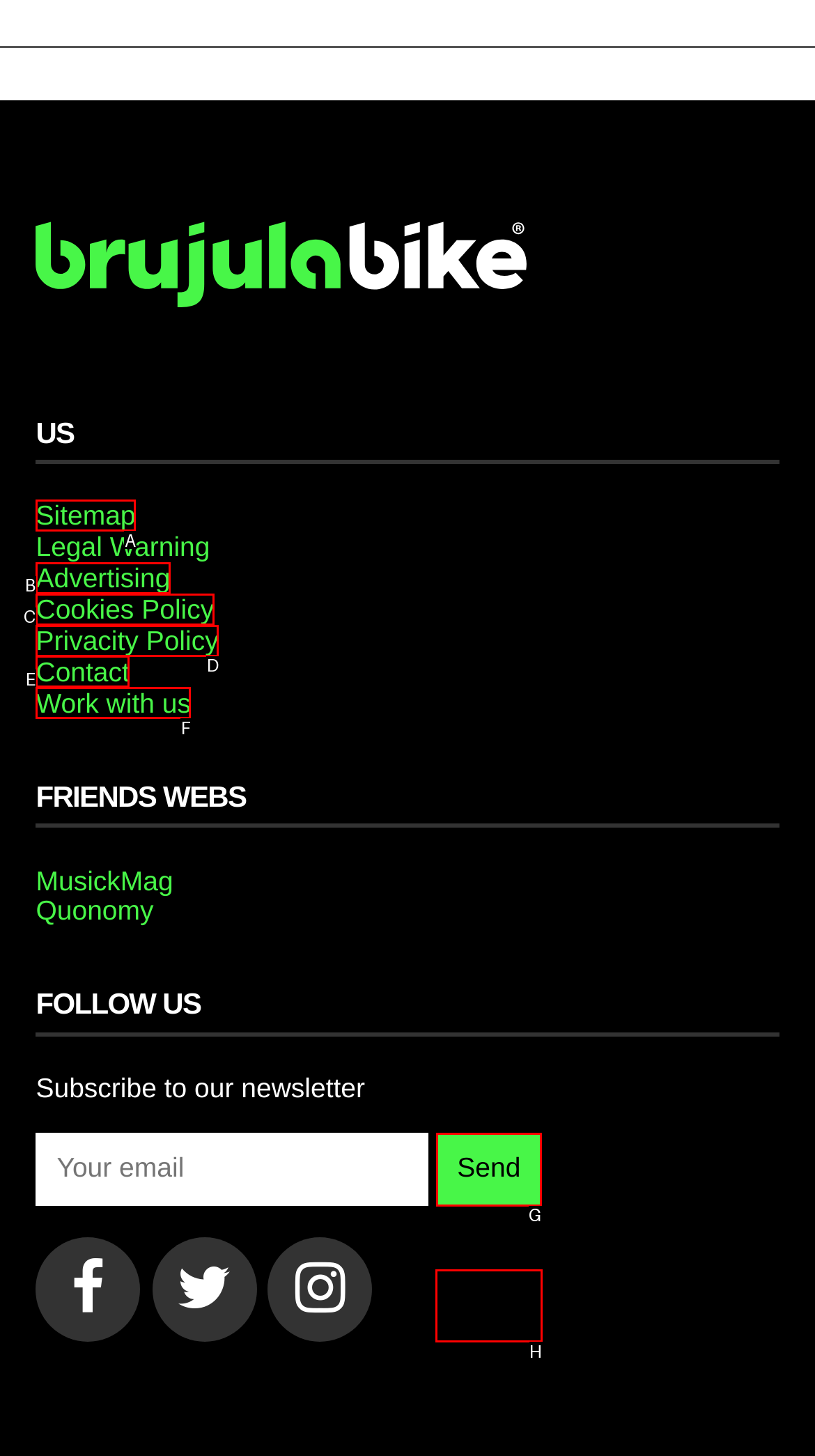Identify the letter of the UI element needed to carry out the task: Click the Send button
Reply with the letter of the chosen option.

H